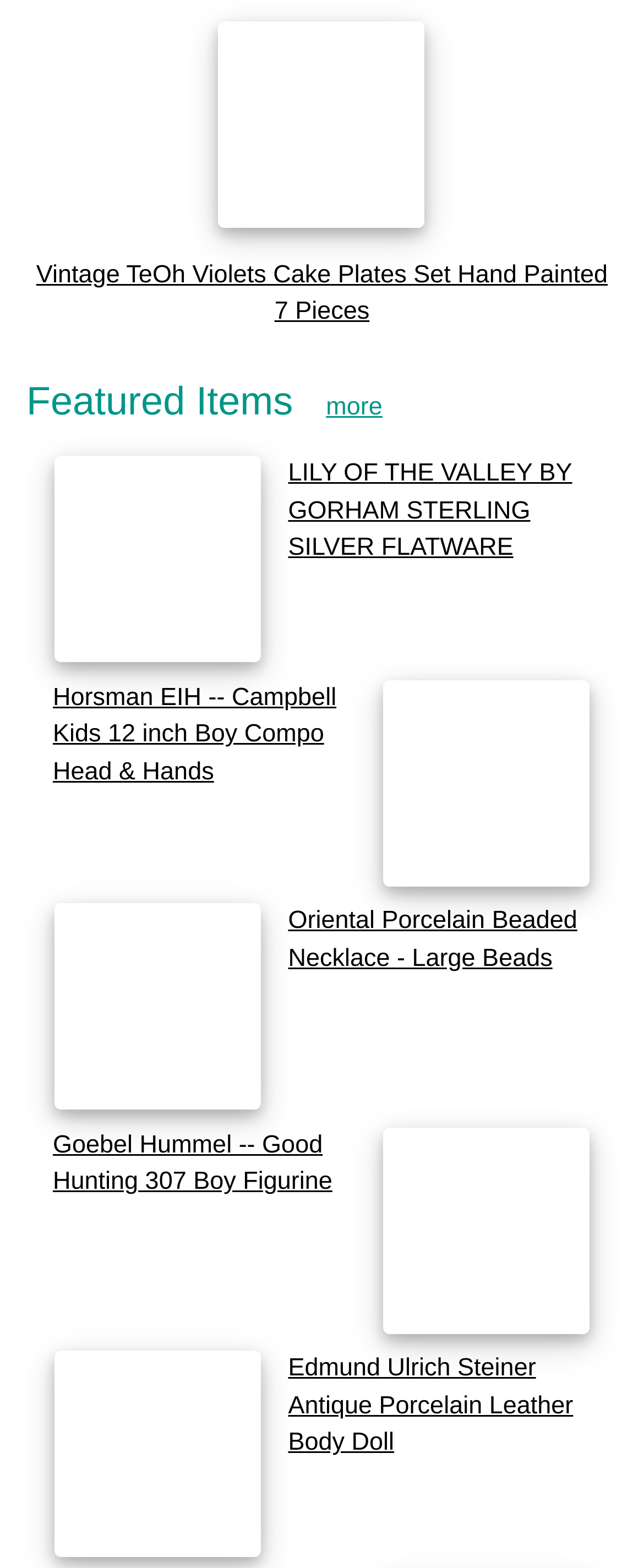Please locate the bounding box coordinates for the element that should be clicked to achieve the following instruction: "View Vintage TeOh Violets Cake Plates Set Hand Painted 7 Pieces". Ensure the coordinates are given as four float numbers between 0 and 1, i.e., [left, top, right, bottom].

[0.056, 0.166, 0.944, 0.208]